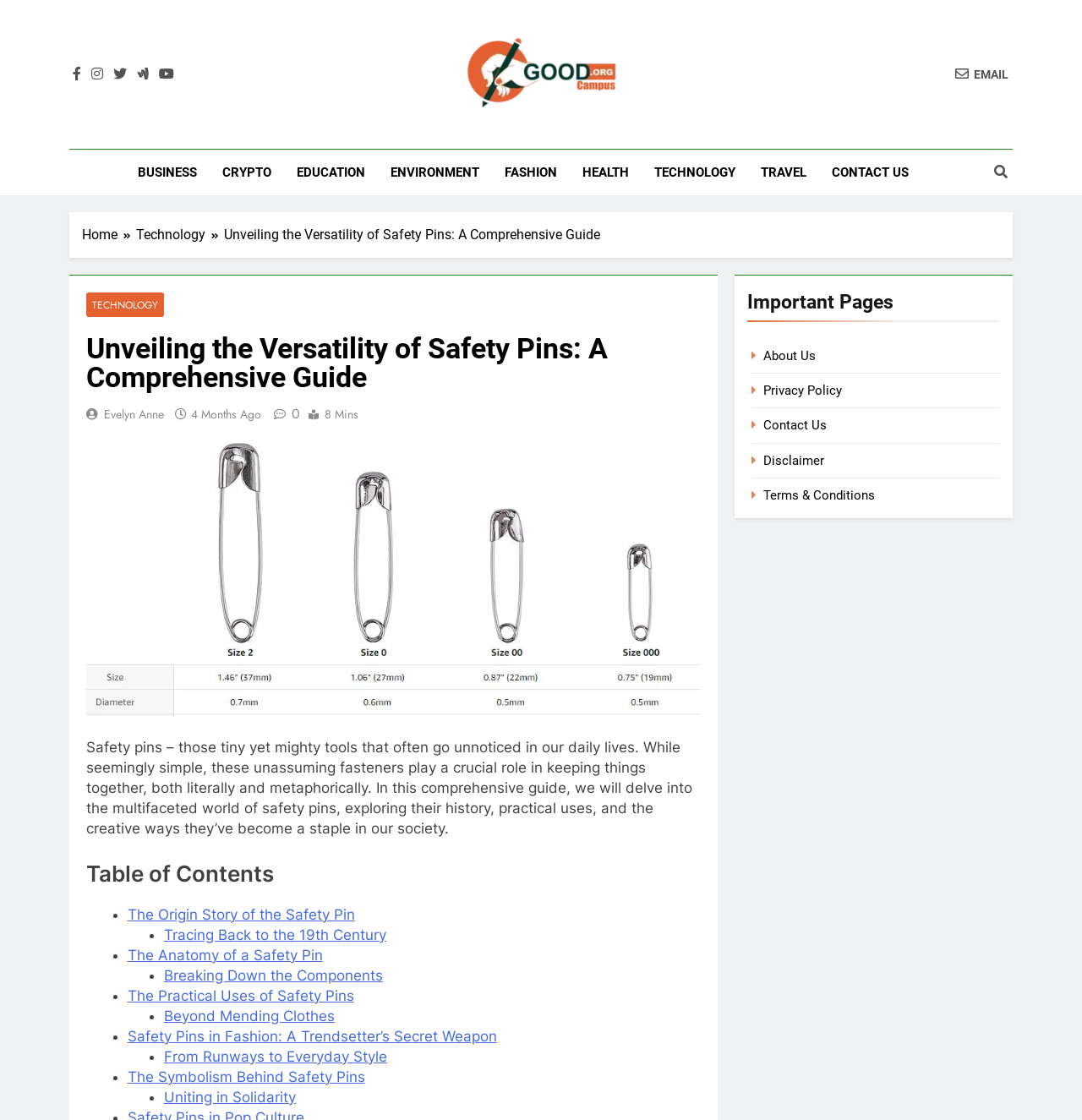Use the information in the screenshot to answer the question comprehensively: What is the main topic of this comprehensive guide?

The main topic of this comprehensive guide is safety pins, which is evident from the title 'Unveiling the Versatility of Safety Pins: A Comprehensive Guide' and the content of the webpage that explores the history, practical uses, and cultural significance of safety pins.